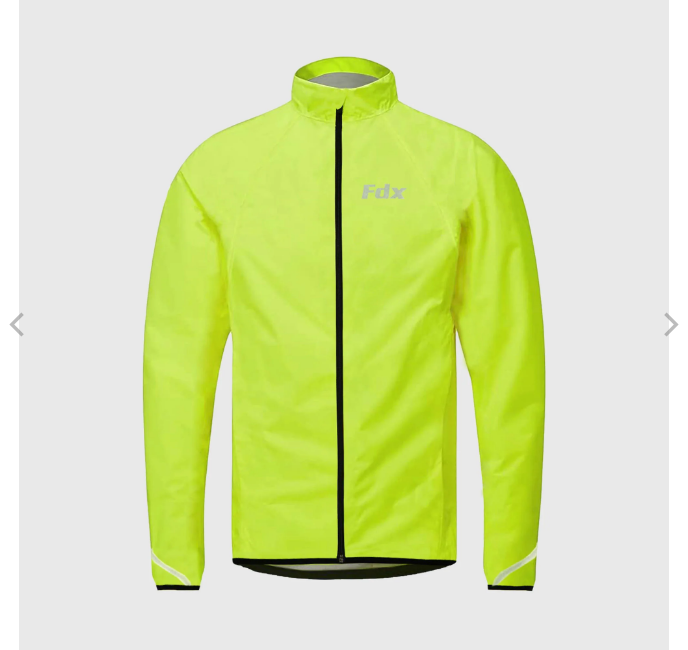Give a thorough and detailed caption for the image.

This image showcases the Fdx J20 Men's Cycling Jacket, designed in a vibrant yellow color for optimal visibility during outdoor activities. The jacket features a sleek, streamlined fit, ideal for cycling enthusiasts, and is crafted from waterproof material to keep you dry in various weather conditions. It boasts elasticized cuffs and a waist hem for a snug fit, along with a full-length smooth zipper for easy wear. Reflective piping enhances safety by providing visibility in low-light situations. This lightweight and packable jacket is perfect for cyclists looking to combine style and functionality on their rides.